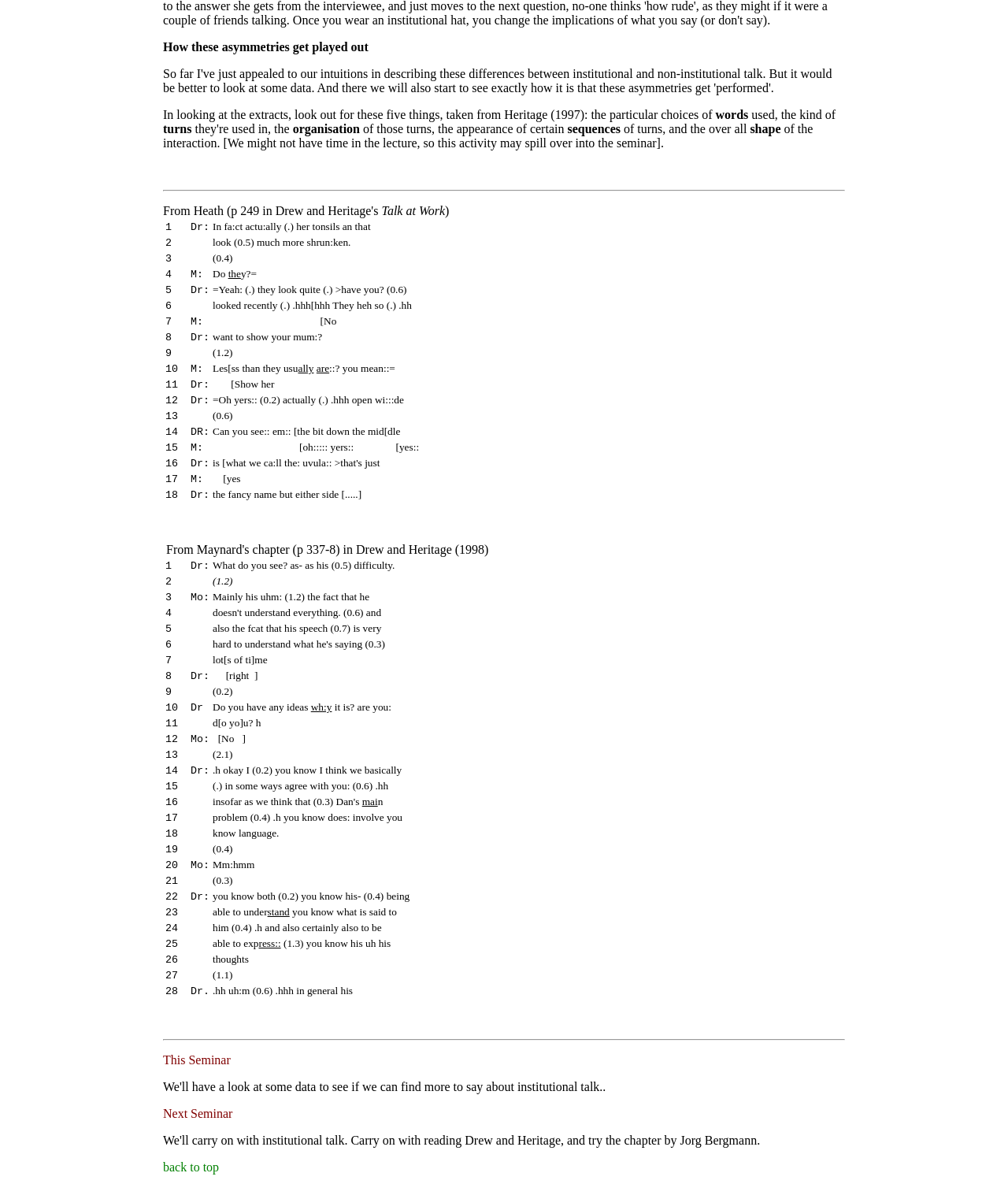Carefully examine the image and provide an in-depth answer to the question: How many rows are in the table?

By counting the number of rows in the table, I can see that there are 13 rows, each with a number from 1 to 13, and corresponding text in the other columns.